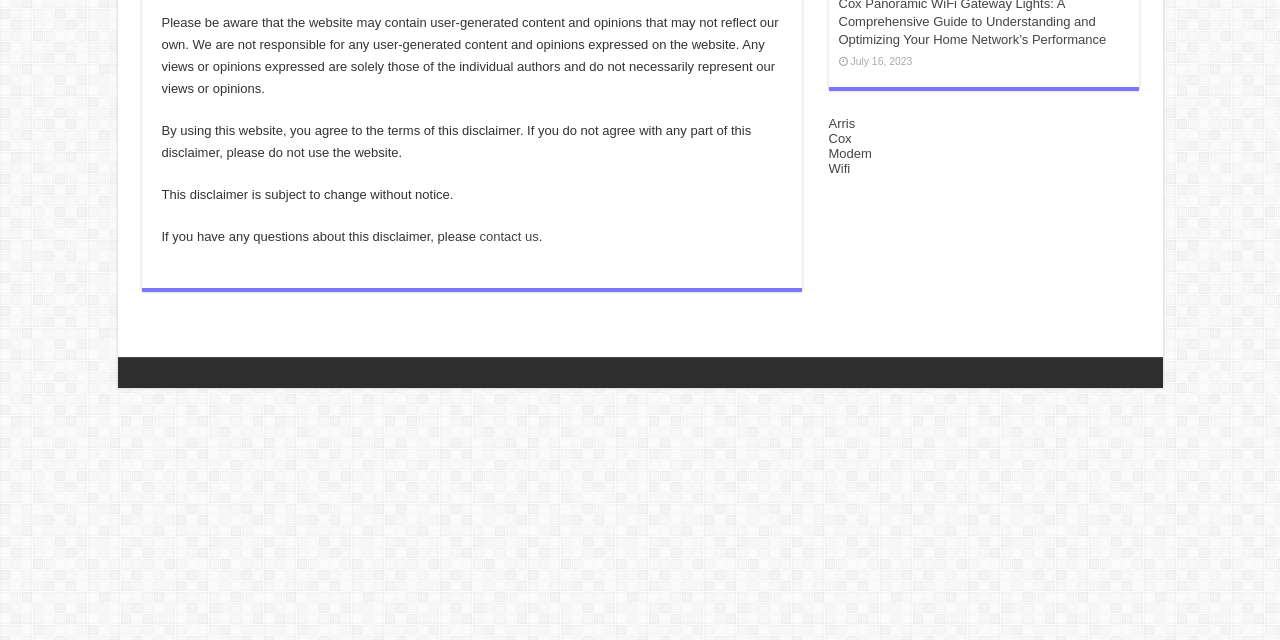Please predict the bounding box coordinates (top-left x, top-left y, bottom-right x, bottom-right y) for the UI element in the screenshot that fits the description: Modem

[0.647, 0.228, 0.681, 0.252]